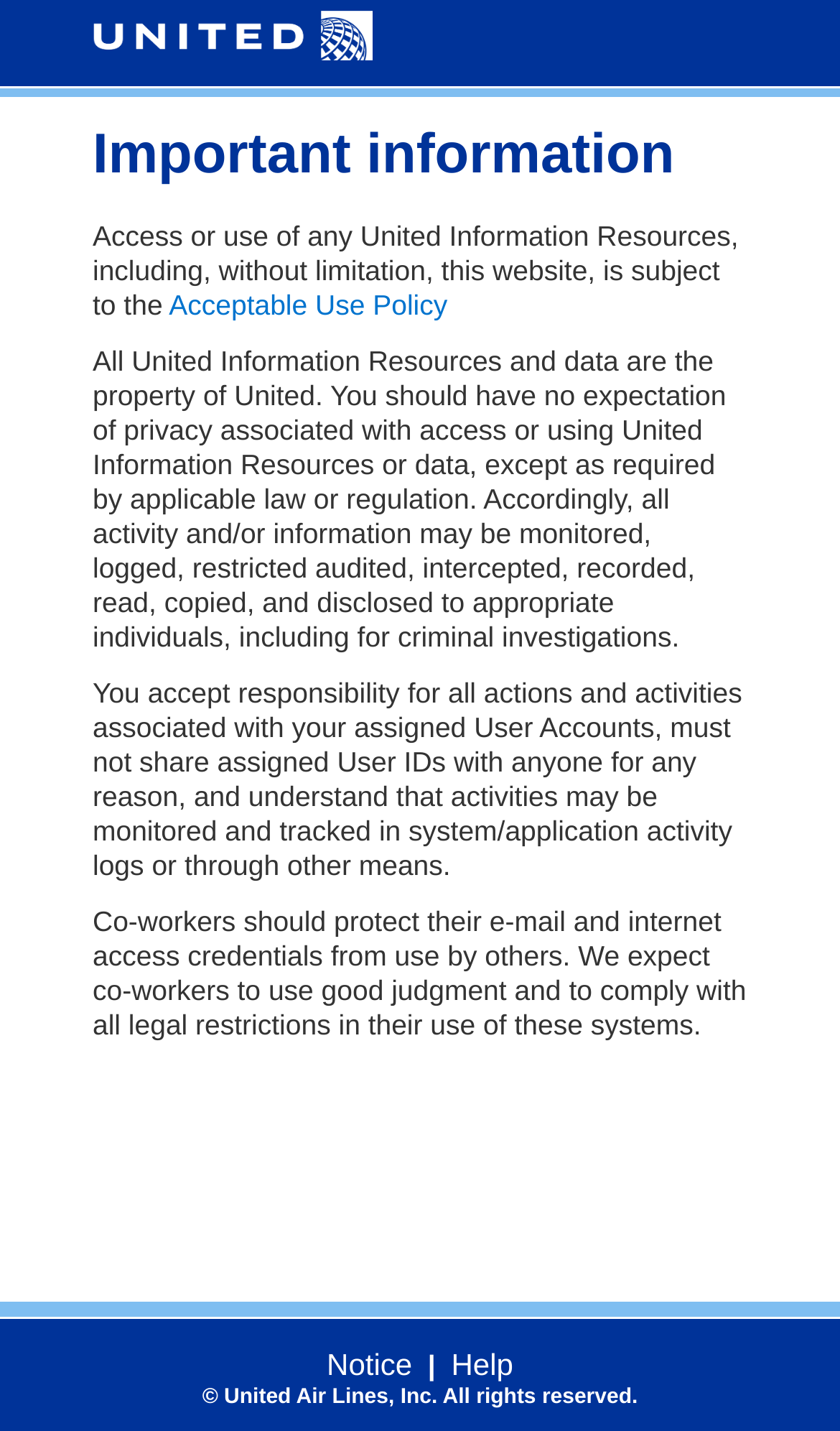Provide a single word or phrase to answer the given question: 
What is the company name mentioned?

United